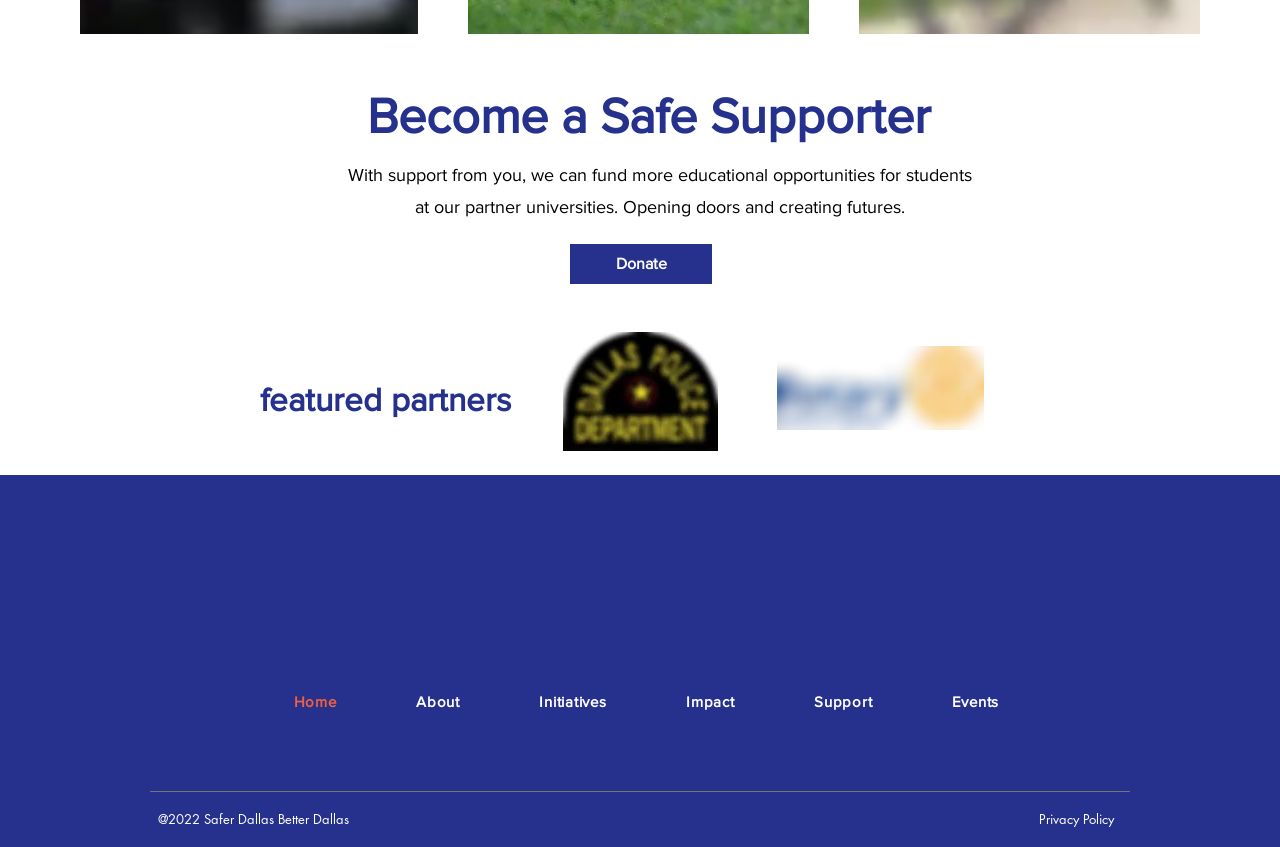Provide a brief response in the form of a single word or phrase:
What is the name of the organization?

Safer Dallas Better Dallas